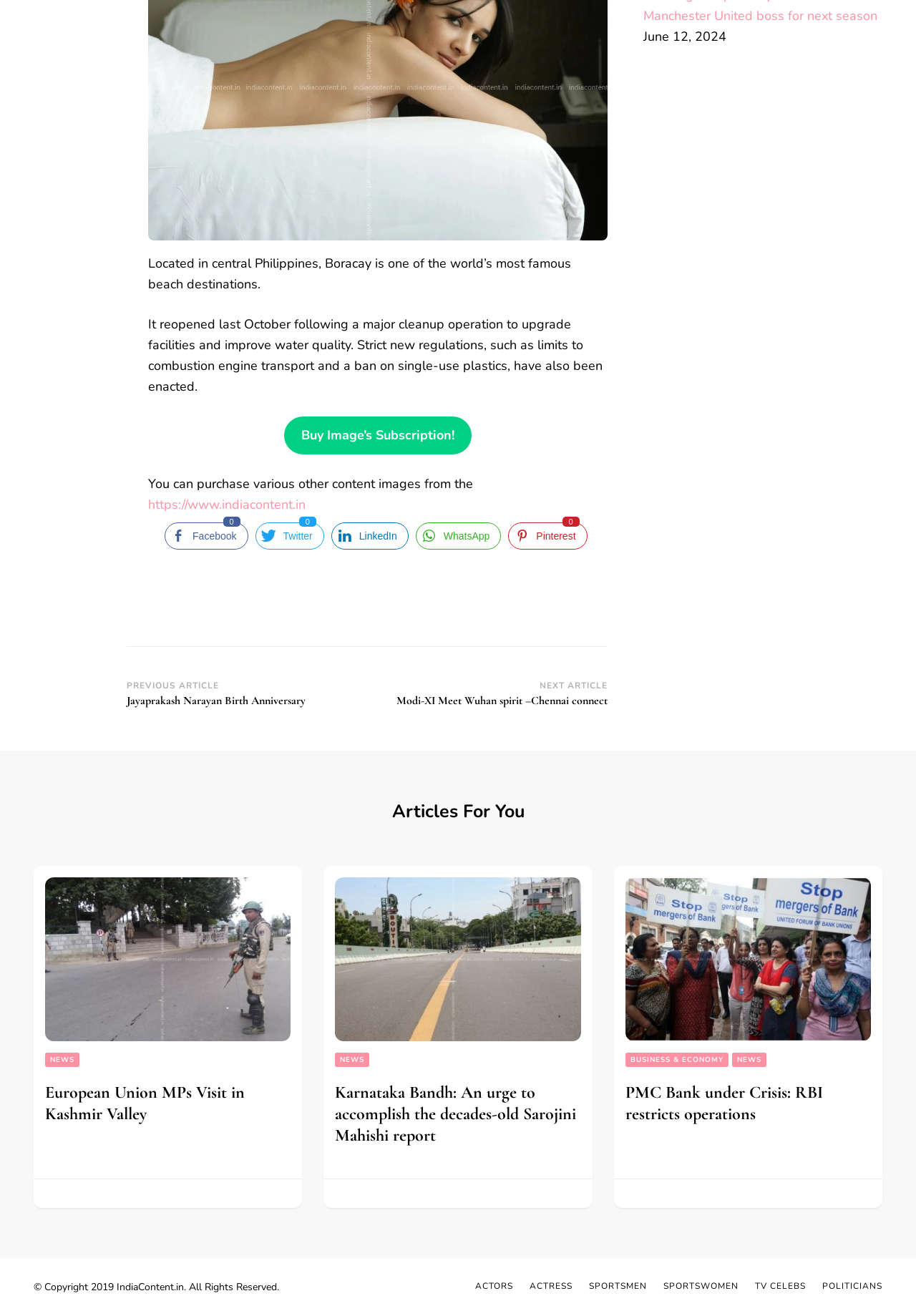Identify the coordinates of the bounding box for the element that must be clicked to accomplish the instruction: "Read about European Union MPs Visit in Kashmir Valley".

[0.049, 0.822, 0.267, 0.854]